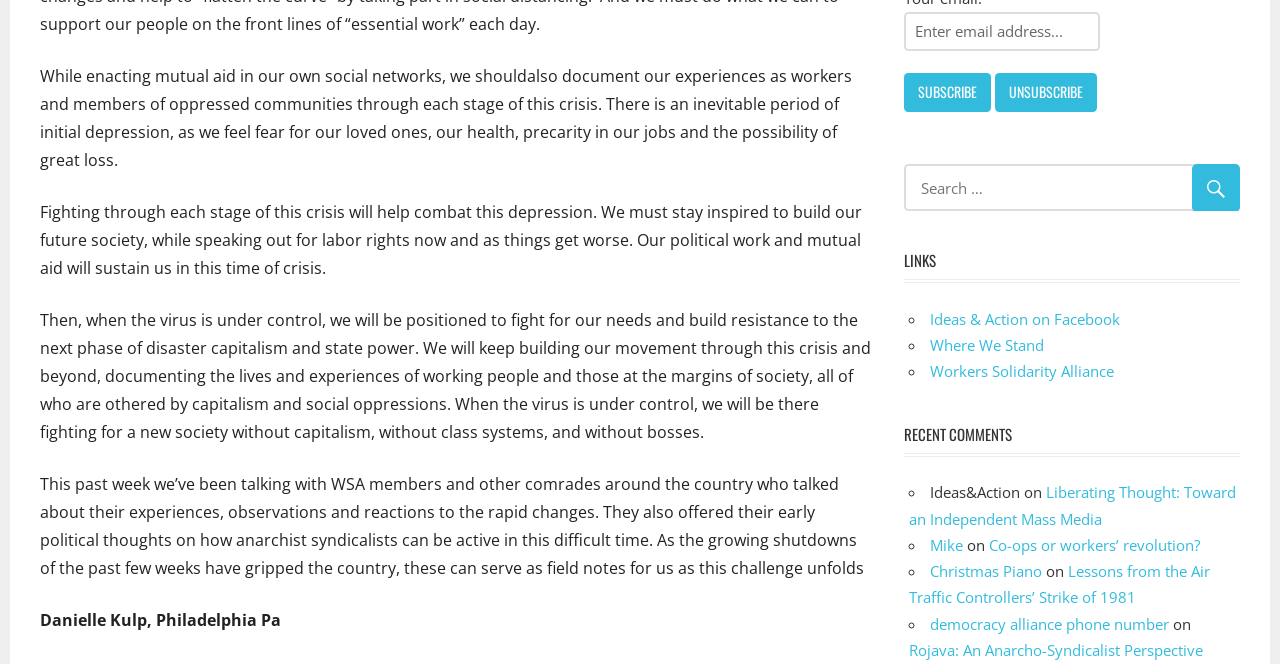Locate the bounding box of the UI element based on this description: "Search". Provide four float numbers between 0 and 1 as [left, top, right, bottom].

[0.931, 0.248, 0.969, 0.319]